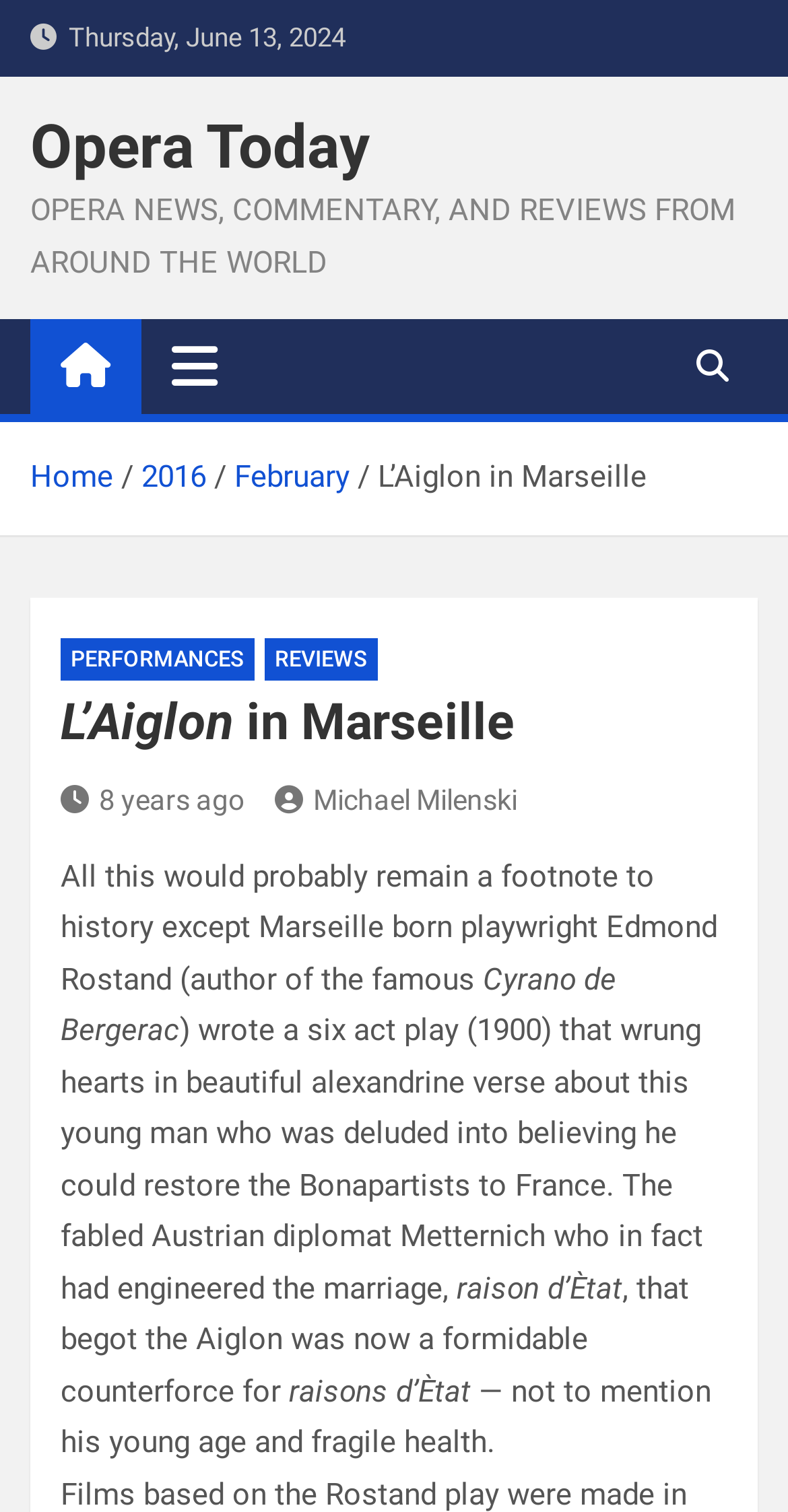Pinpoint the bounding box coordinates of the clickable element to carry out the following instruction: "Read the review of L’Aiglon in Marseille."

[0.077, 0.456, 0.923, 0.5]